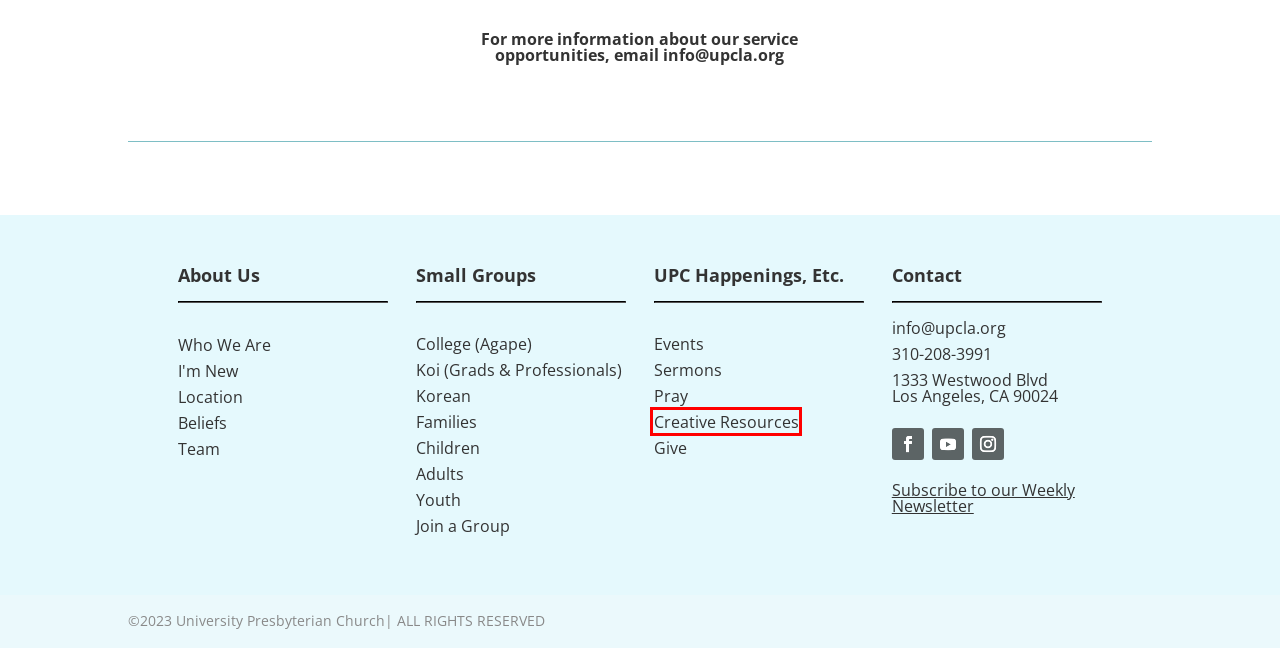Look at the given screenshot of a webpage with a red rectangle bounding box around a UI element. Pick the description that best matches the new webpage after clicking the element highlighted. The descriptions are:
A. Location | University Presbyterian Church LA (Los Angeles, CA)
B. Beliefs | University Presbyterian Church LA (Los Angeles, CA)
C. Young Adults | University Presbyterian Church LA (Los Angeles, CA)
D. College | University Presbyterian Church LA (Los Angeles, CA)
E. Pray | University Presbyterian Church LA (Los Angeles, CA)
F. Korean | University Presbyterian Church LA (Los Angeles, CA)
G. Team | University Presbyterian Church LA (Los Angeles, CA)
H. Creative Arts Resources | University Presbyterian Church LA (Los Angeles, CA)

H